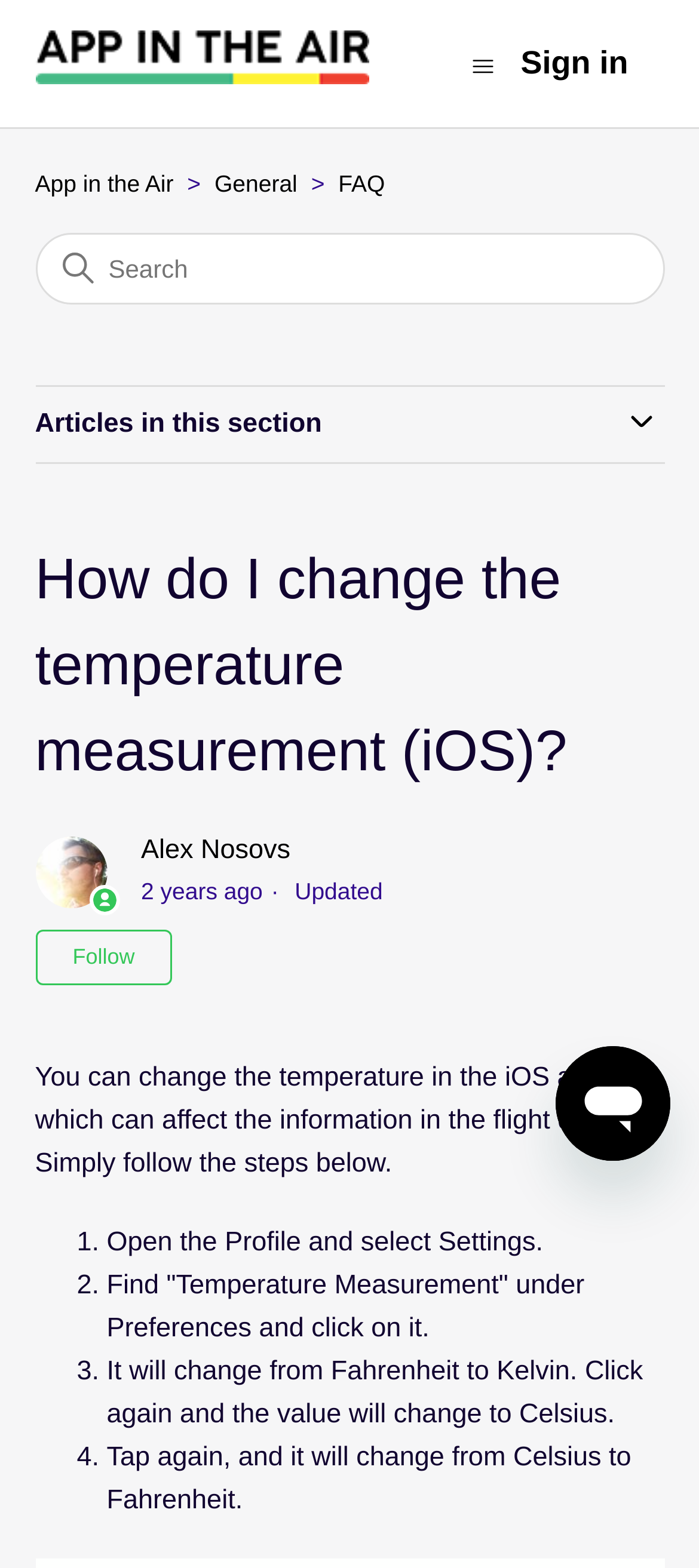Give a one-word or one-phrase response to the question: 
What is the function of the search box?

To search